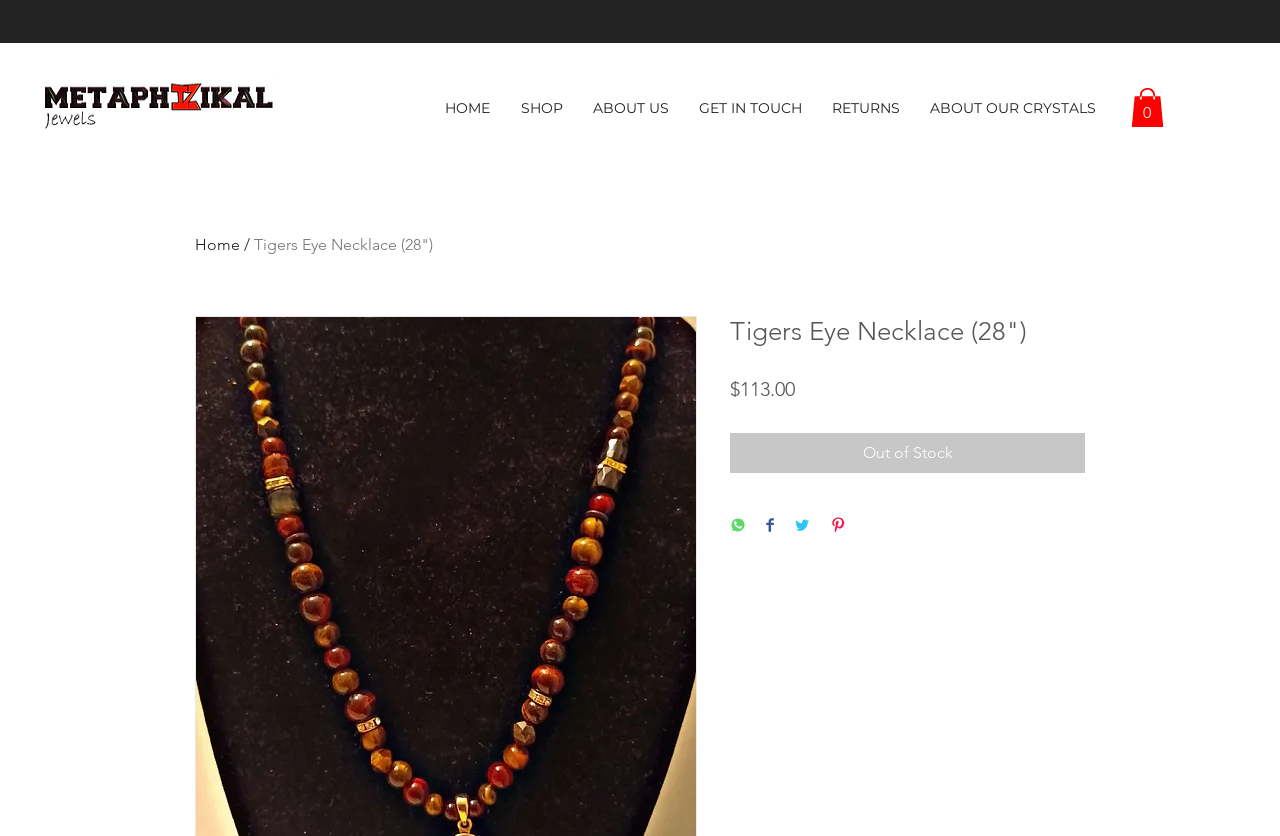How many items are in the cart?
By examining the image, provide a one-word or phrase answer.

0